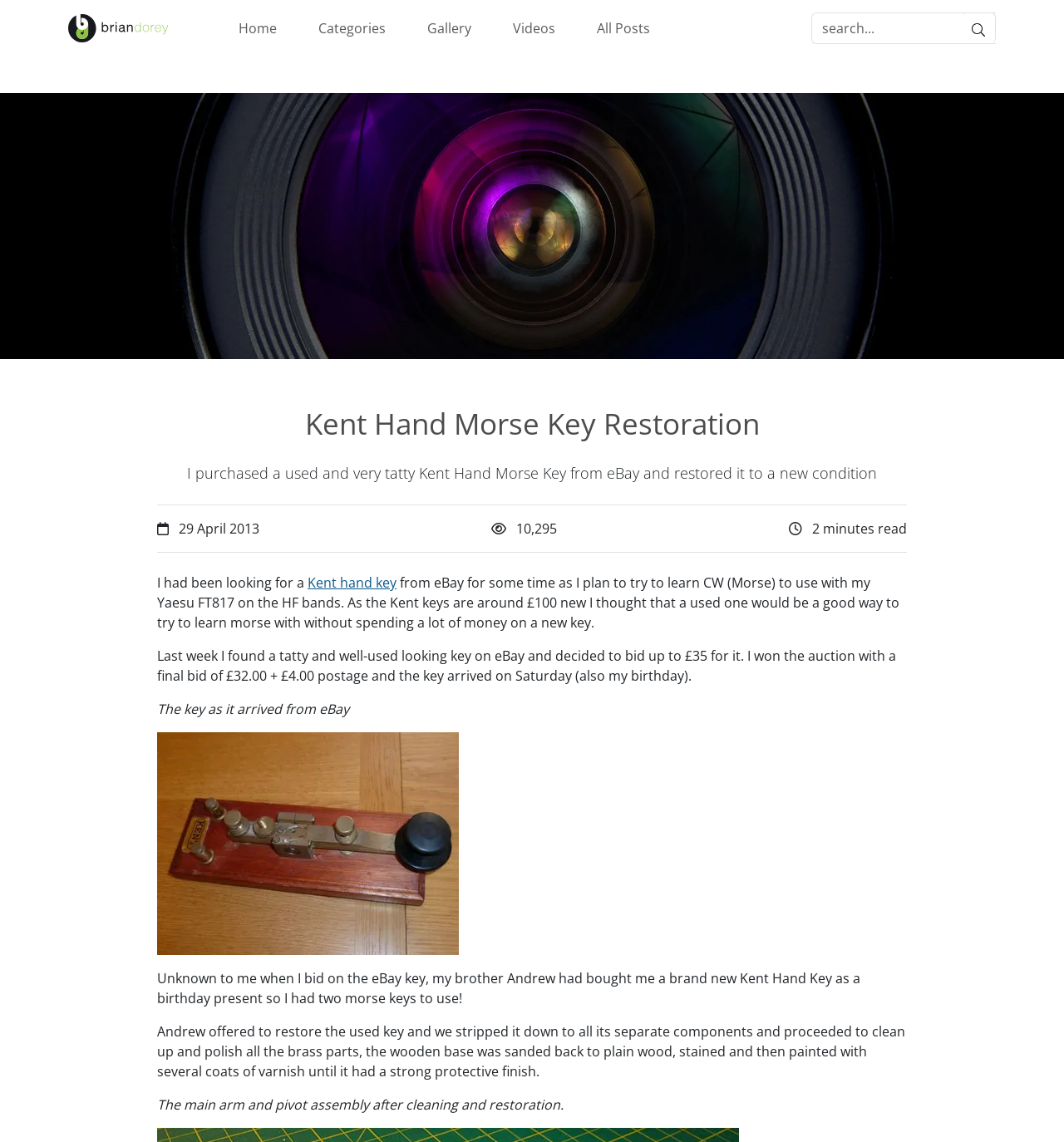Identify and provide the bounding box for the element described by: "Categories".

[0.28, 0.016, 0.382, 0.033]